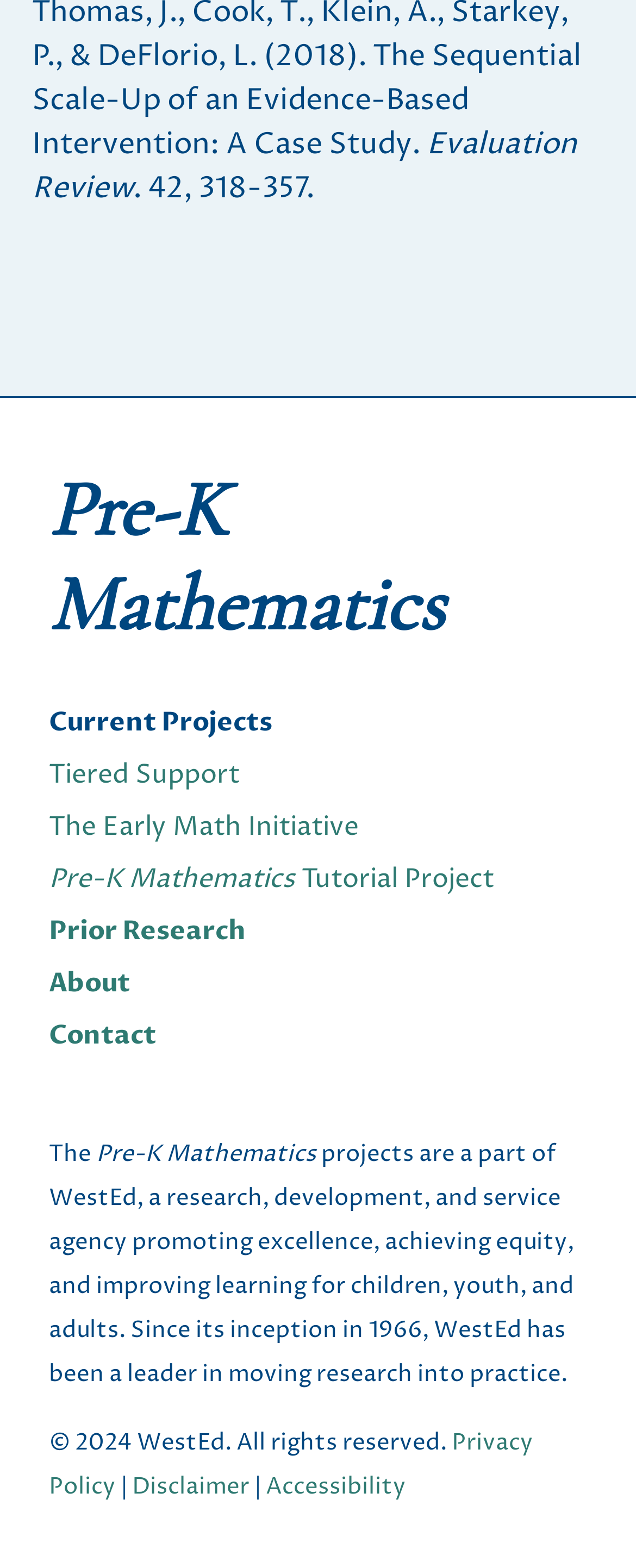Show the bounding box coordinates of the element that should be clicked to complete the task: "Check the Privacy Policy".

[0.077, 0.909, 0.838, 0.957]